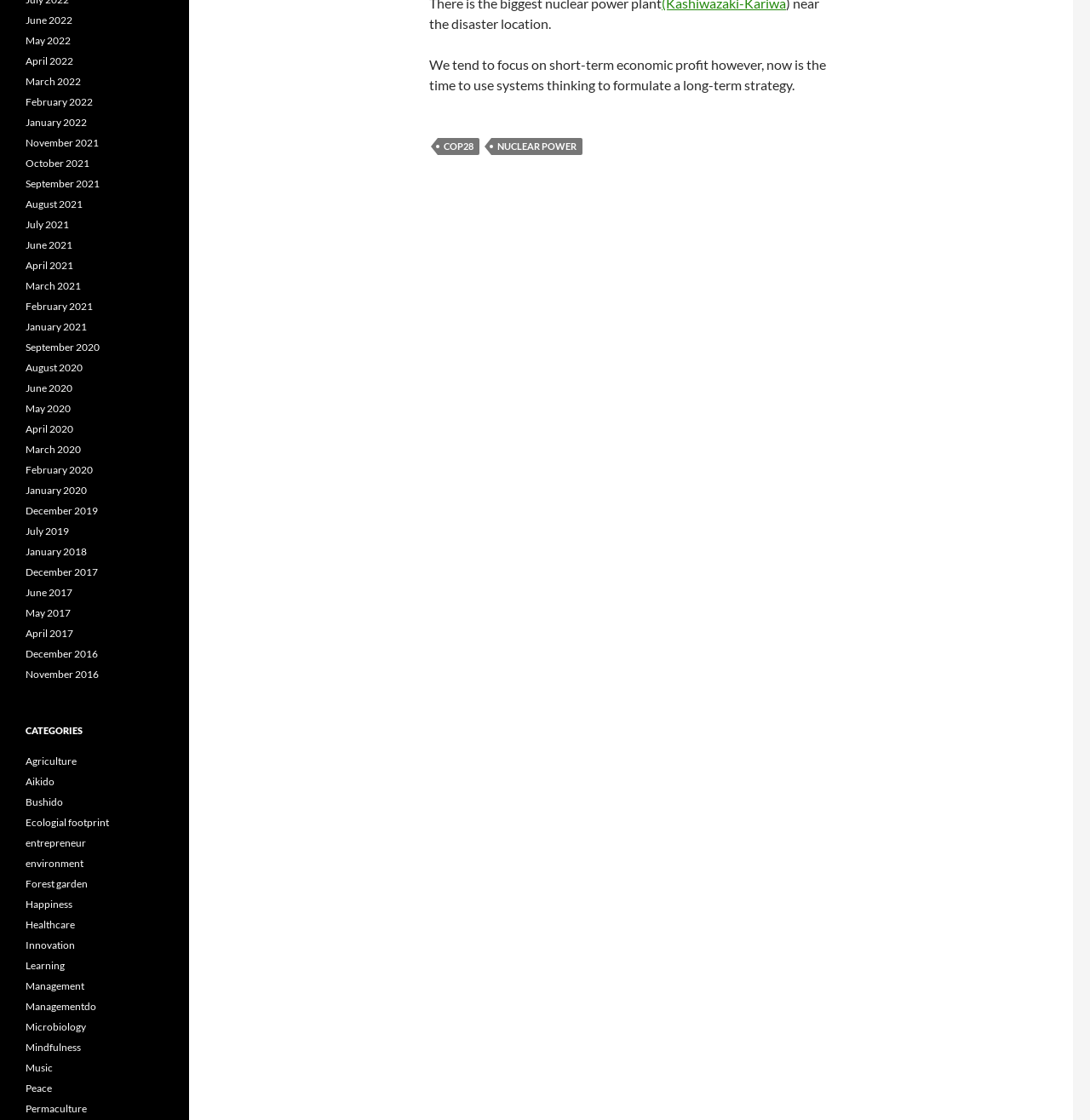Can you pinpoint the bounding box coordinates for the clickable element required for this instruction: "View June 2022"? The coordinates should be four float numbers between 0 and 1, i.e., [left, top, right, bottom].

[0.023, 0.012, 0.066, 0.024]